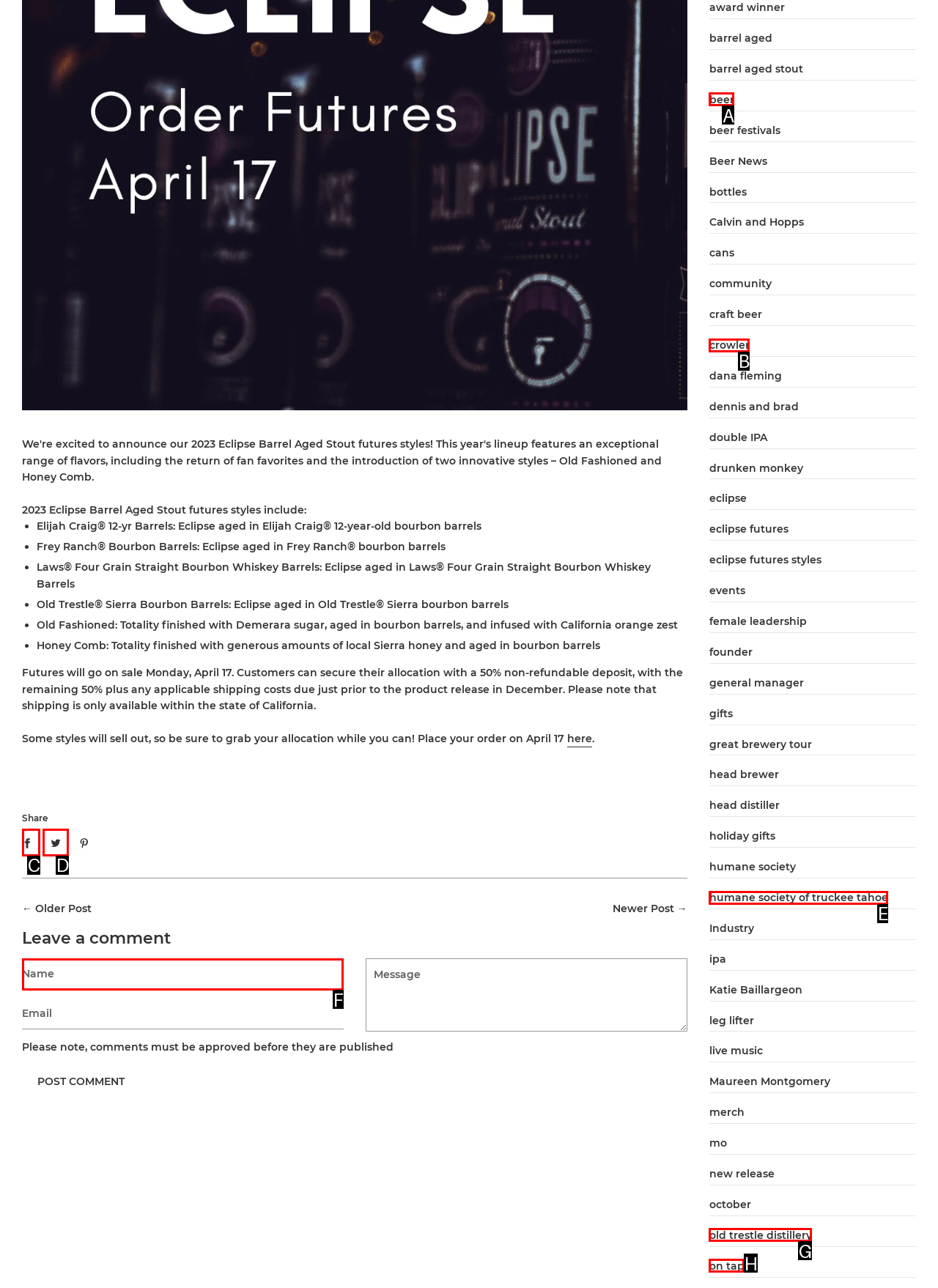Identify the matching UI element based on the description: parent_node: Name name="comment[author]" placeholder="Name"
Reply with the letter from the available choices.

F